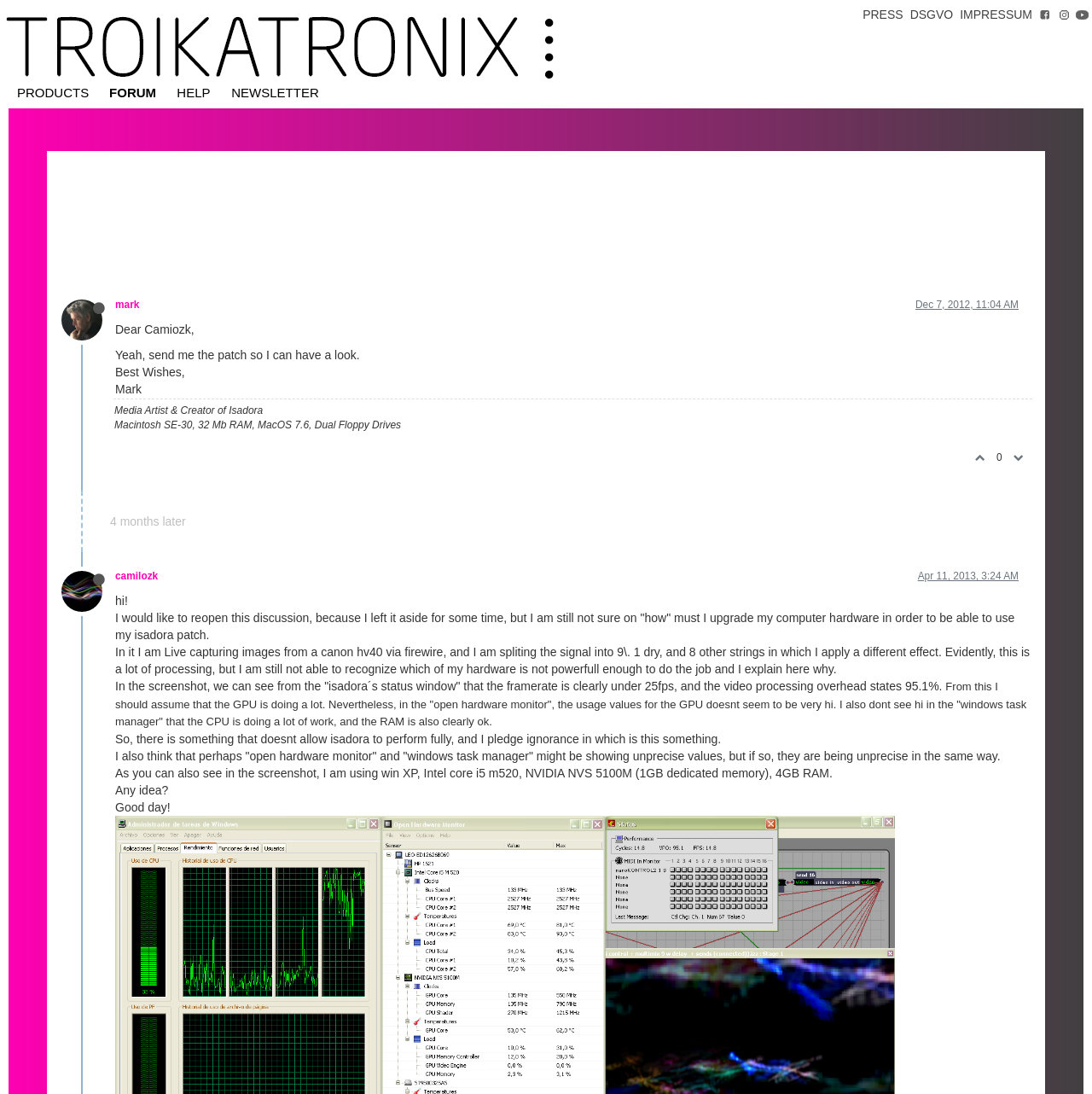Determine the bounding box coordinates of the target area to click to execute the following instruction: "Search in the forum."

[0.802, 0.003, 0.843, 0.036]